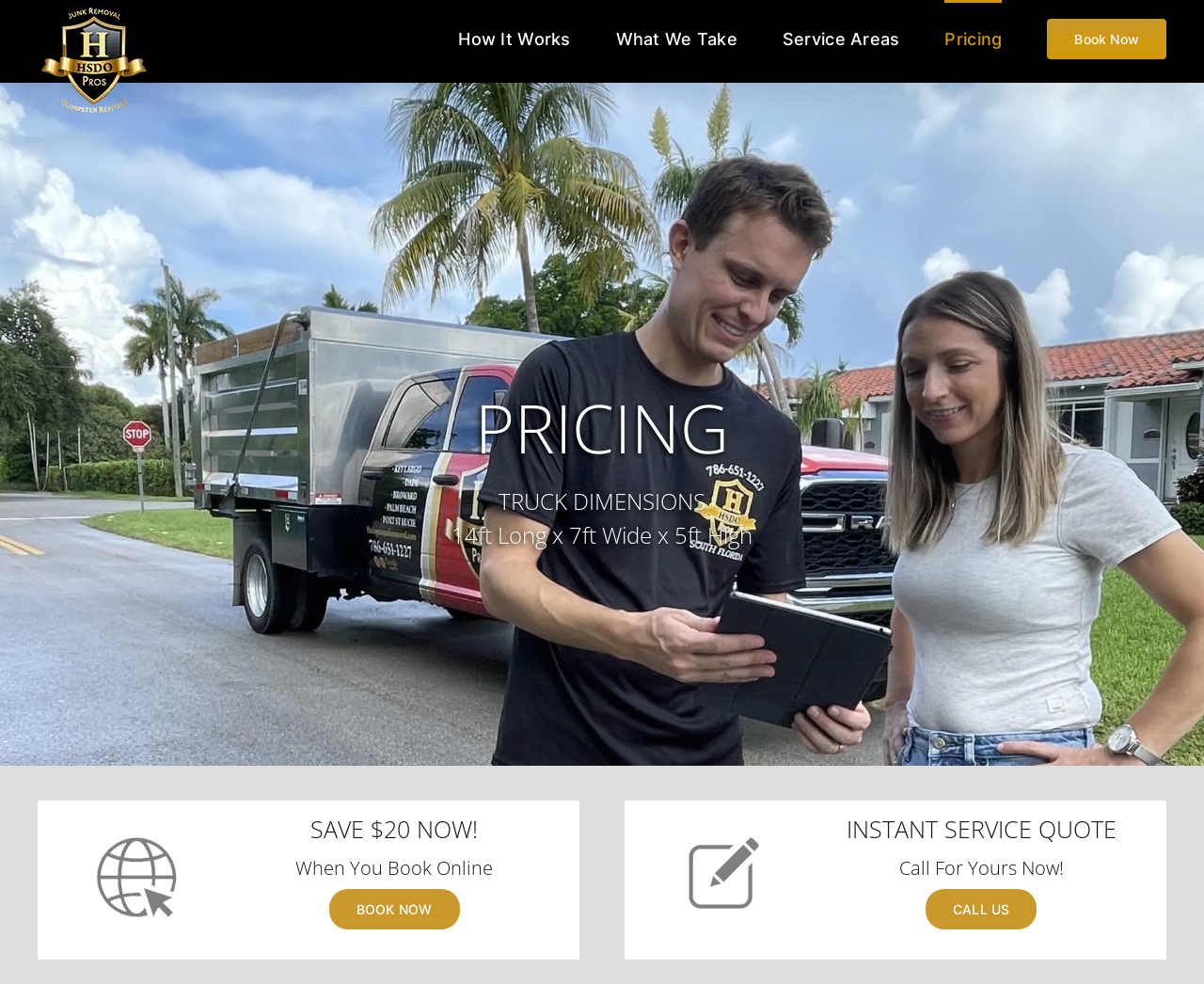Locate the bounding box coordinates of the clickable area to execute the instruction: "read Reclaiming Transformative Practices for Mental Resilience and Happiness post". Provide the coordinates as four float numbers between 0 and 1, represented as [left, top, right, bottom].

None